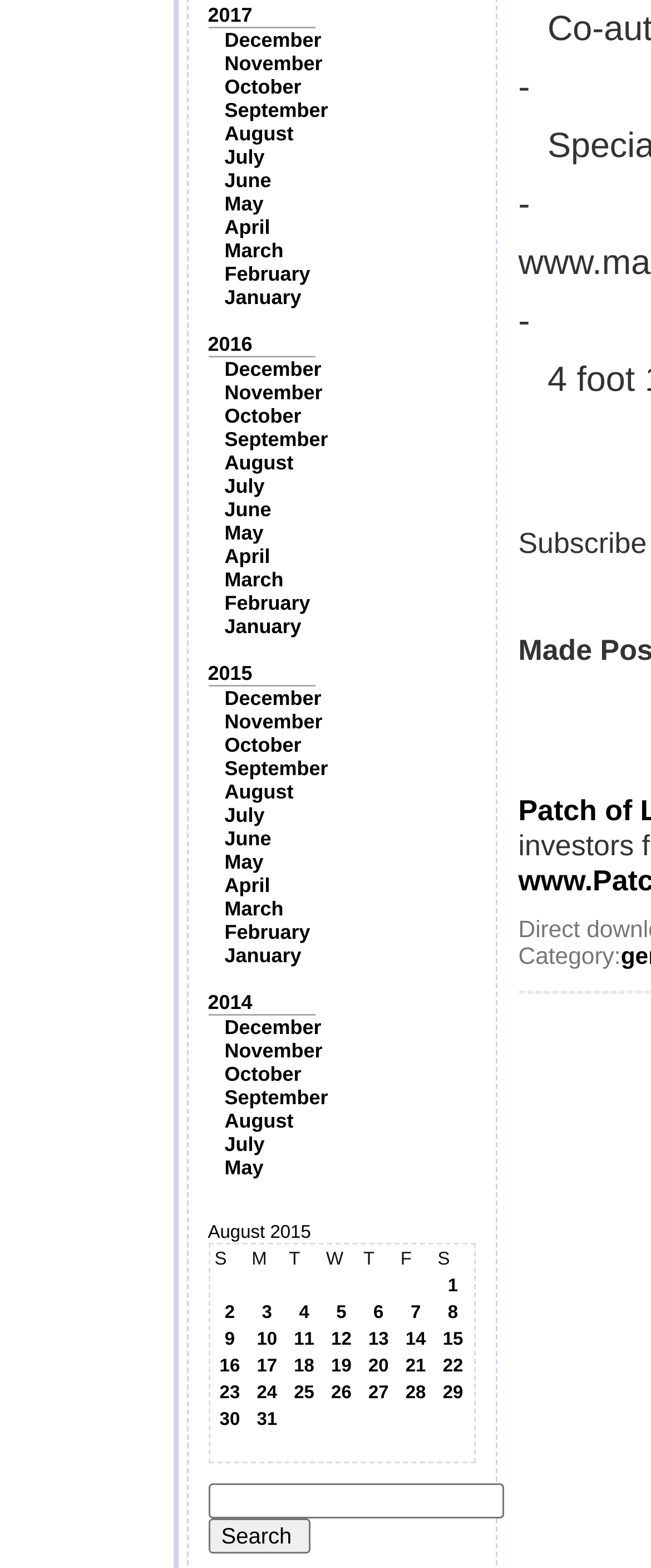Determine the bounding box coordinates of the element's region needed to click to follow the instruction: "View August 2015". Provide these coordinates as four float numbers between 0 and 1, formatted as [left, top, right, bottom].

[0.319, 0.78, 0.729, 0.933]